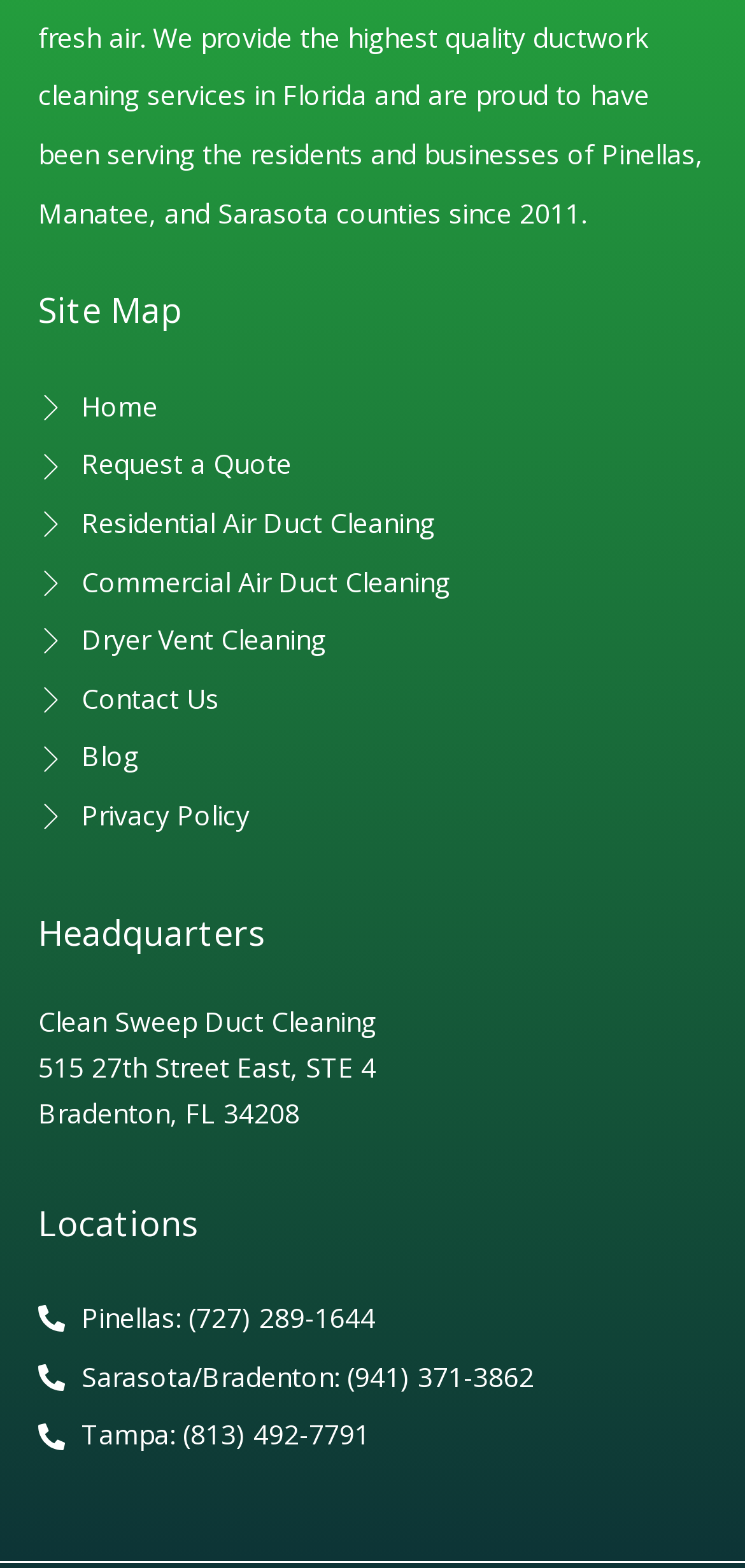What is the name of the company?
Please use the image to provide an in-depth answer to the question.

The company name can be found in the static text element 'Clean Sweep Duct Cleaning' located at [0.051, 0.64, 0.505, 0.663] which is likely to be the company's logo or header.